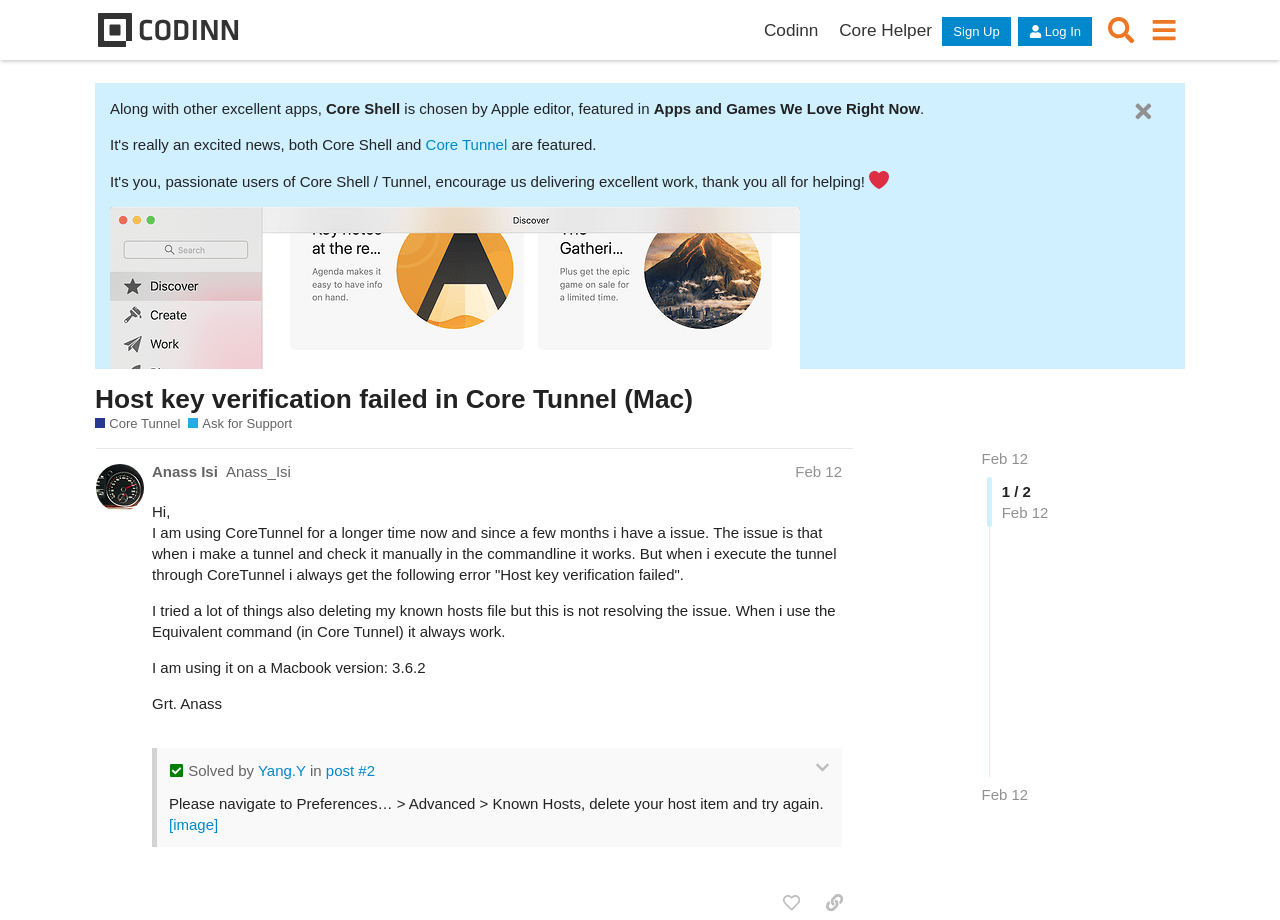Find the bounding box coordinates for the element that must be clicked to complete the instruction: "Click on the 'Sign Up' button". The coordinates should be four float numbers between 0 and 1, indicated as [left, top, right, bottom].

[0.736, 0.018, 0.79, 0.05]